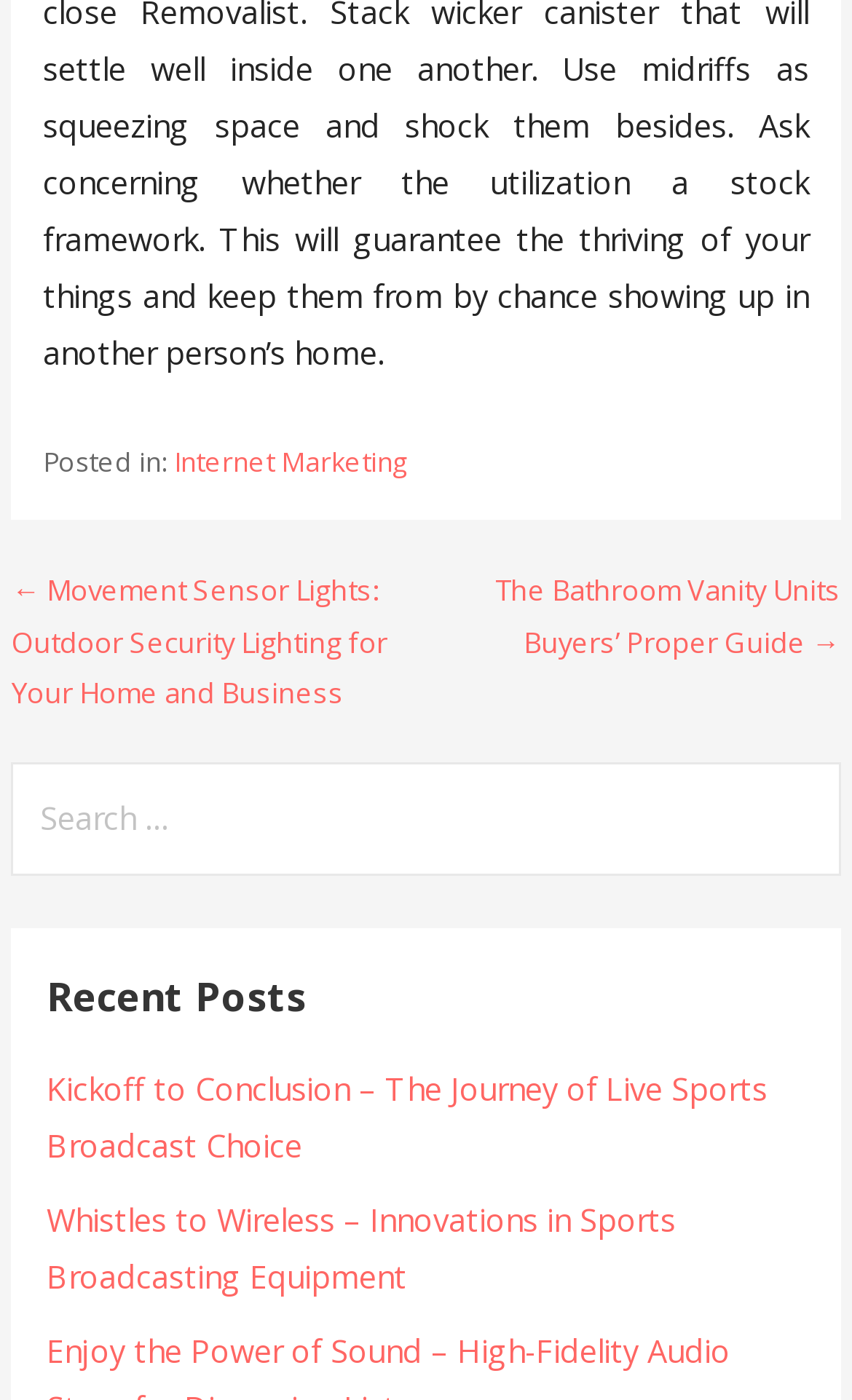Provide your answer in a single word or phrase: 
What is the next post about?

Bathroom Vanity Units